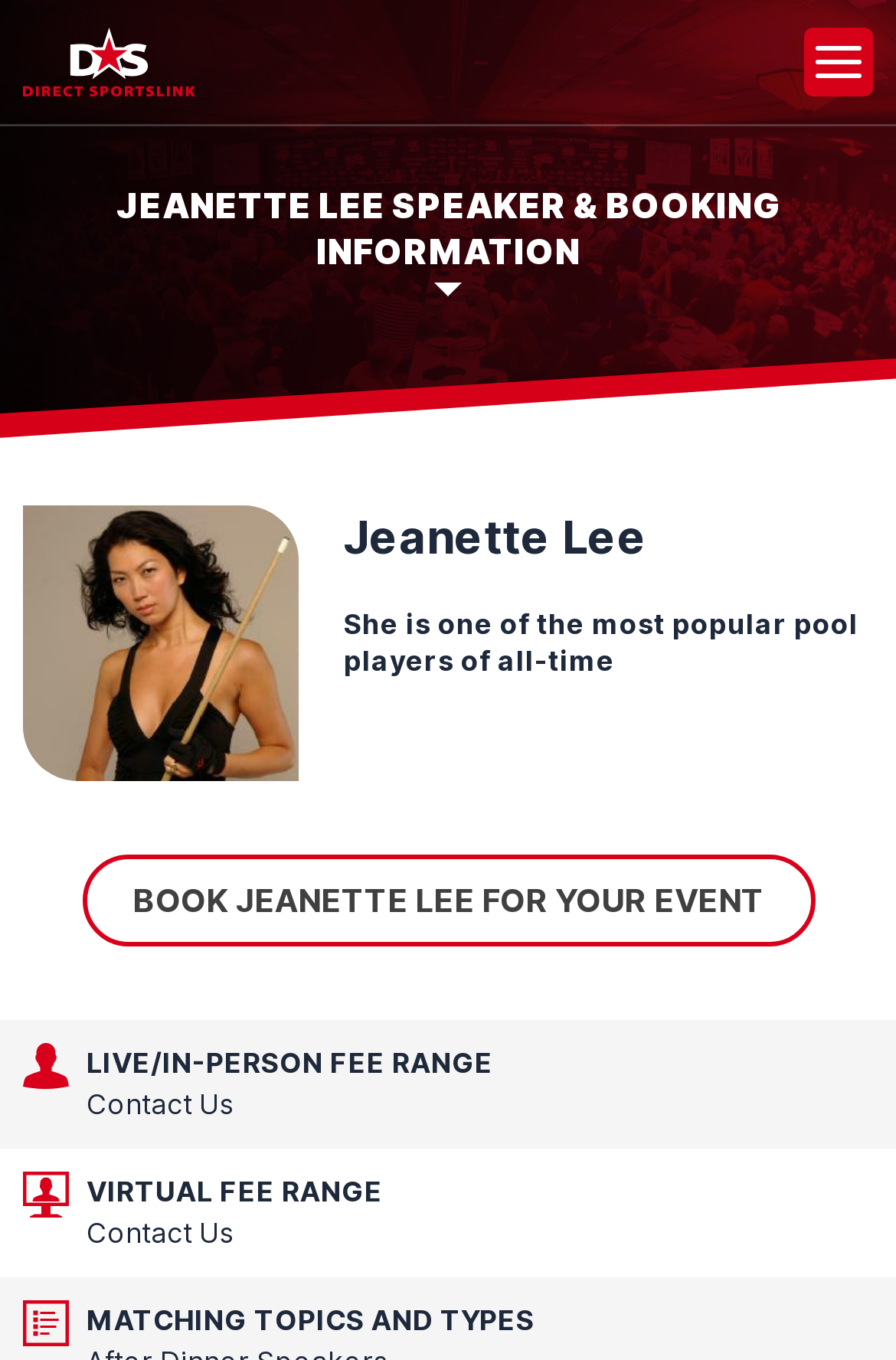Summarize the webpage in an elaborate manner.

The webpage is about Jeanette Lee, a renowned pool player. At the top left corner, there is a logo of Direct Sportslink, which is a sports celebrity website design company. Below the logo, there is a wide image that spans the entire width of the page, likely a banner or a header image.

On the top right side, there is a heading that reads "JEANETTE LEE SPEAKER & BOOKING INFORMATION" with an arrow icon next to it. Below this heading, there is a figure containing an image of Jeanette Lee, which takes up about a quarter of the page's width.

On the left side of the page, there are several images, including a profile picture of Jeanette Lee, a fee icon, and a matching icon. These images are accompanied by static text that provides information about Jeanette Lee's speaking fees, including her live/in-person fee range, virtual fee range, and matching topics and types.

On the right side of the page, there is a heading that reads "Jeanette Lee" followed by a brief description that says "She is one of the most popular pool players of all-time". Below this, there is a call-to-action link that reads "BOOK JEANETTE LEE FOR YOUR EVENT".